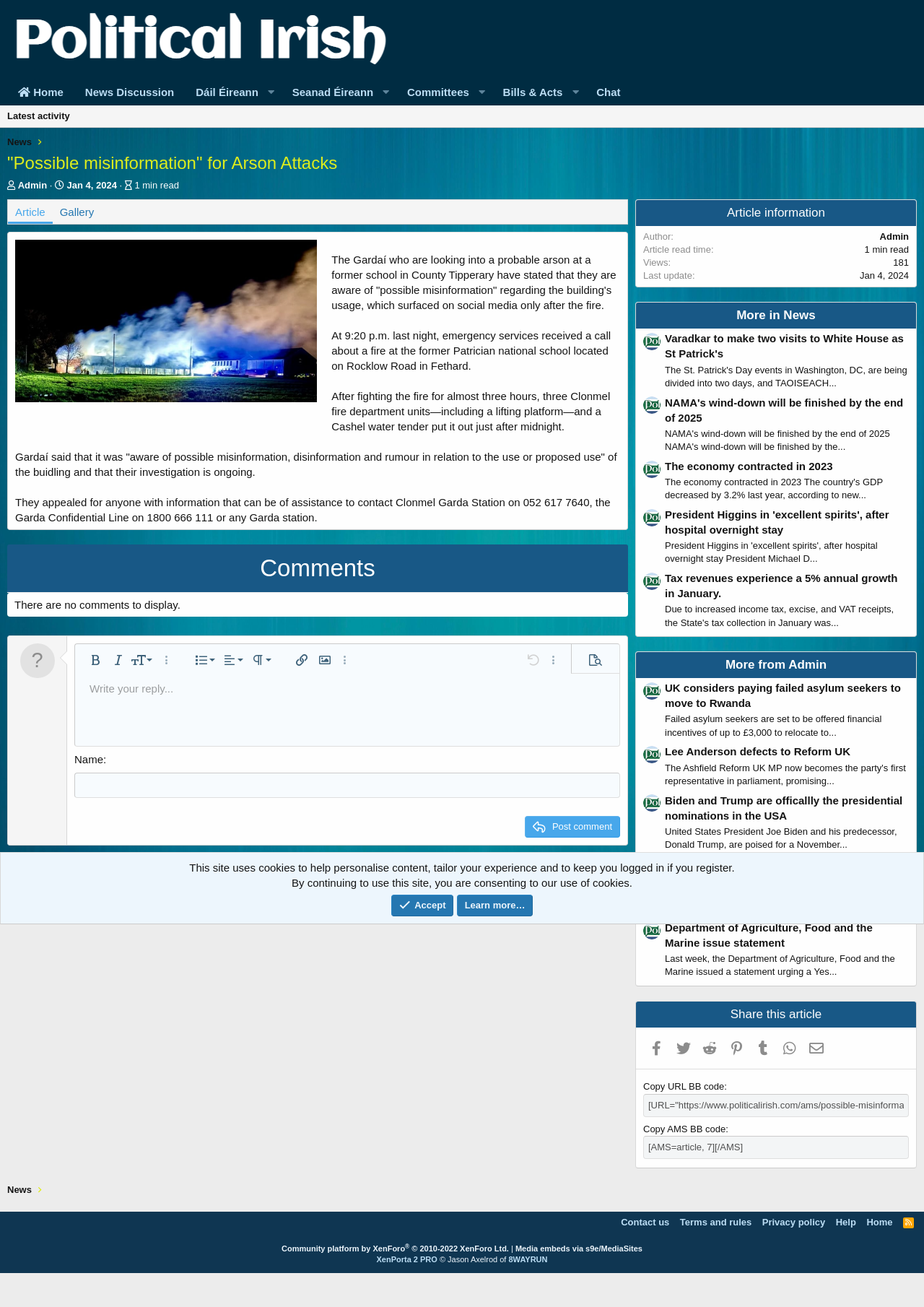By analyzing the image, answer the following question with a detailed response: What is the current status of the comments section?

The current status of the comments section can be found in the text 'There are no comments to display.' which indicates that there are no comments currently available to view.